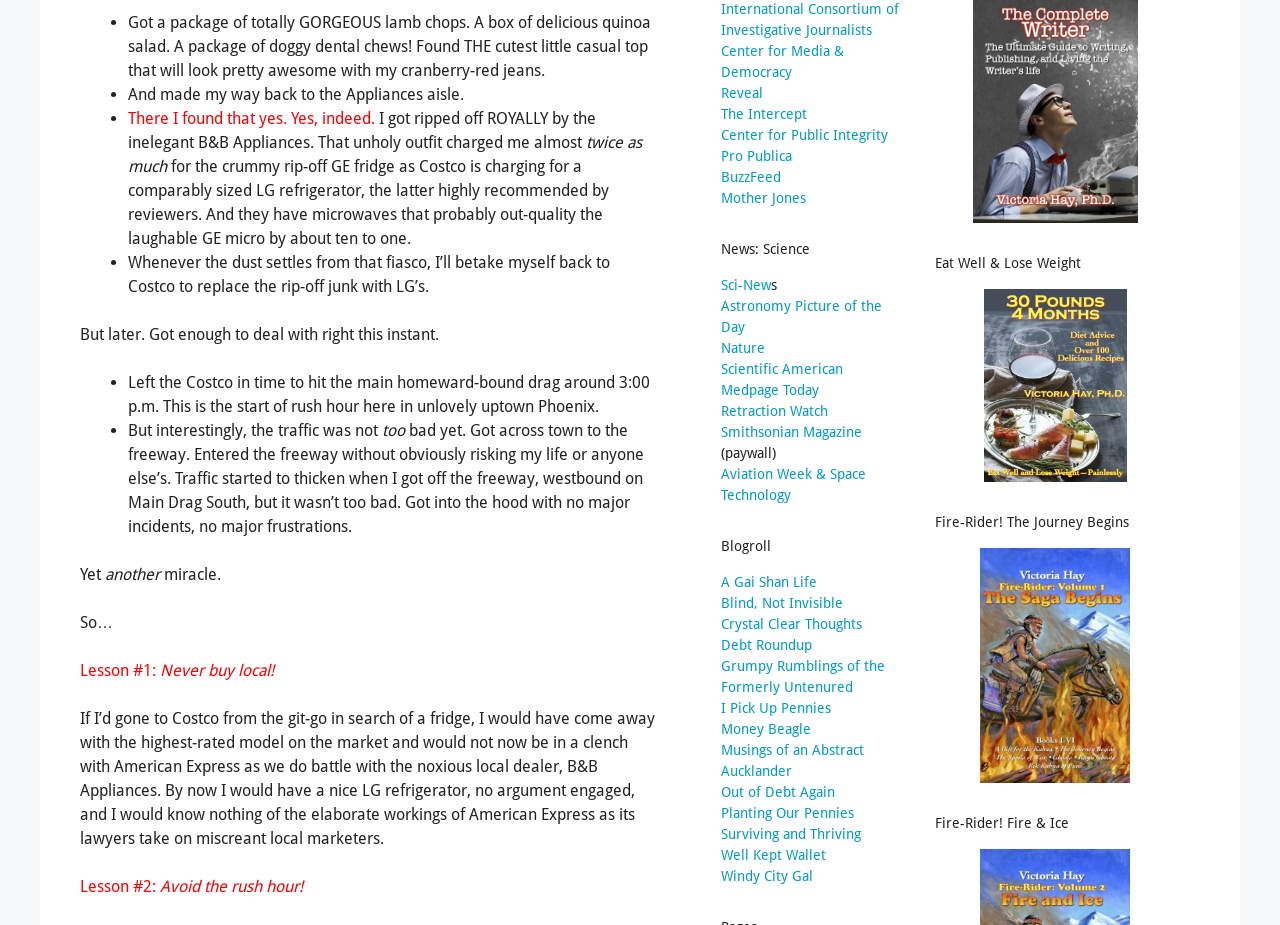Please provide a brief answer to the question using only one word or phrase: 
How many headings are on this webpage?

5